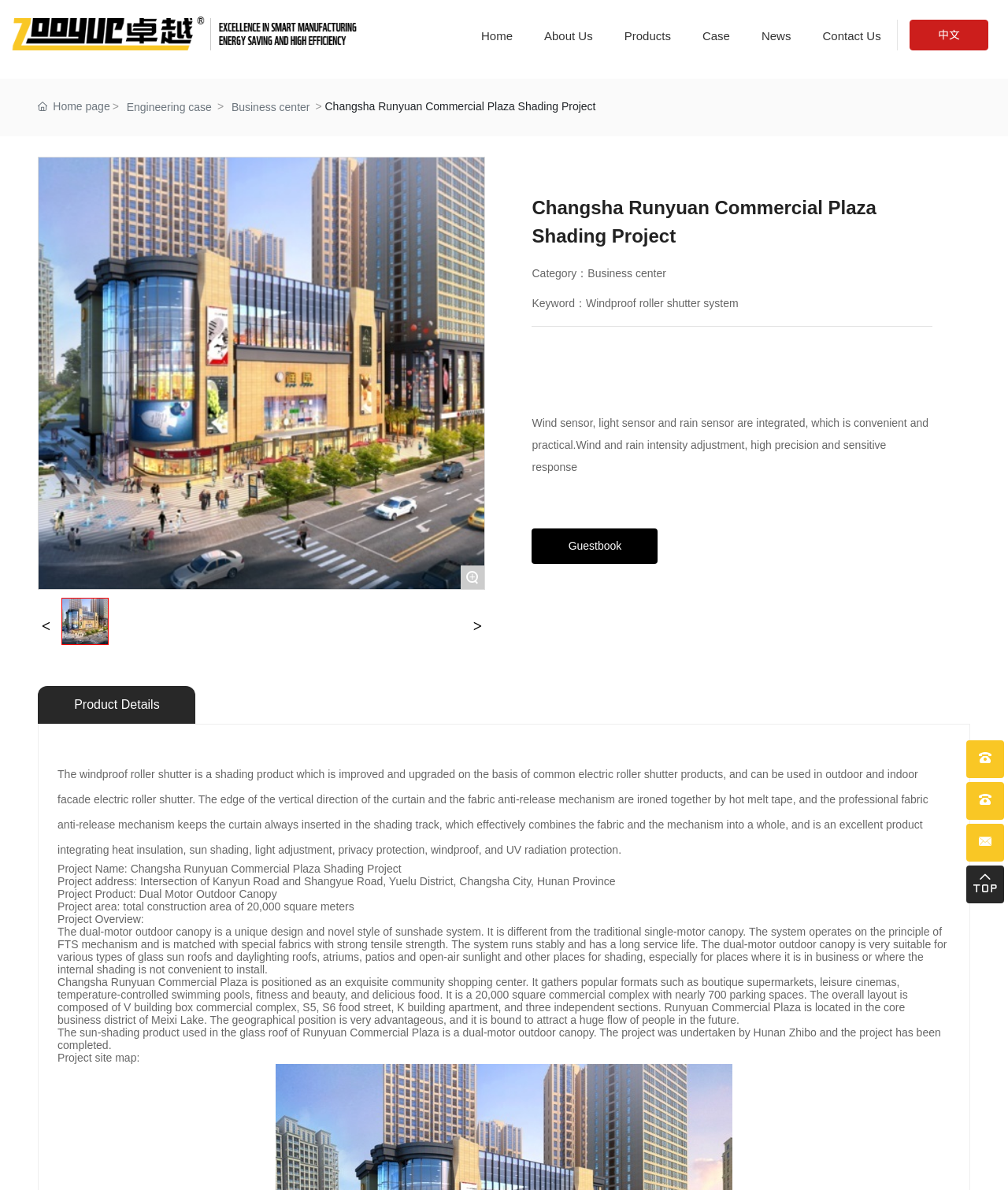Determine the bounding box coordinates for the HTML element described here: "Case".

[0.697, 0.012, 0.724, 0.048]